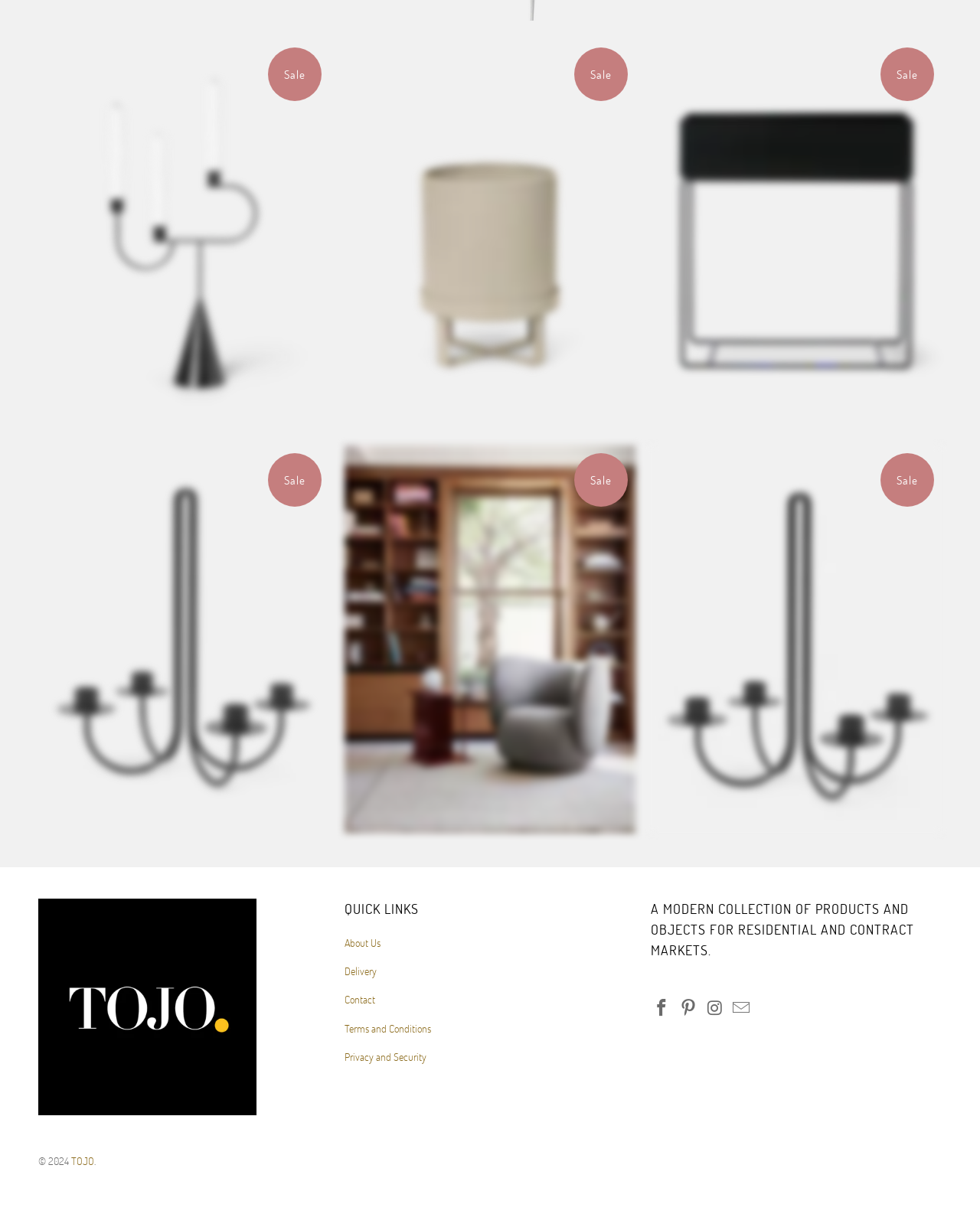How many products are displayed on this page?
Using the image as a reference, answer the question in detail.

There are multiple links and images on the page, each representing a product. I can see at least 6 products, but there might be more if I scroll down.